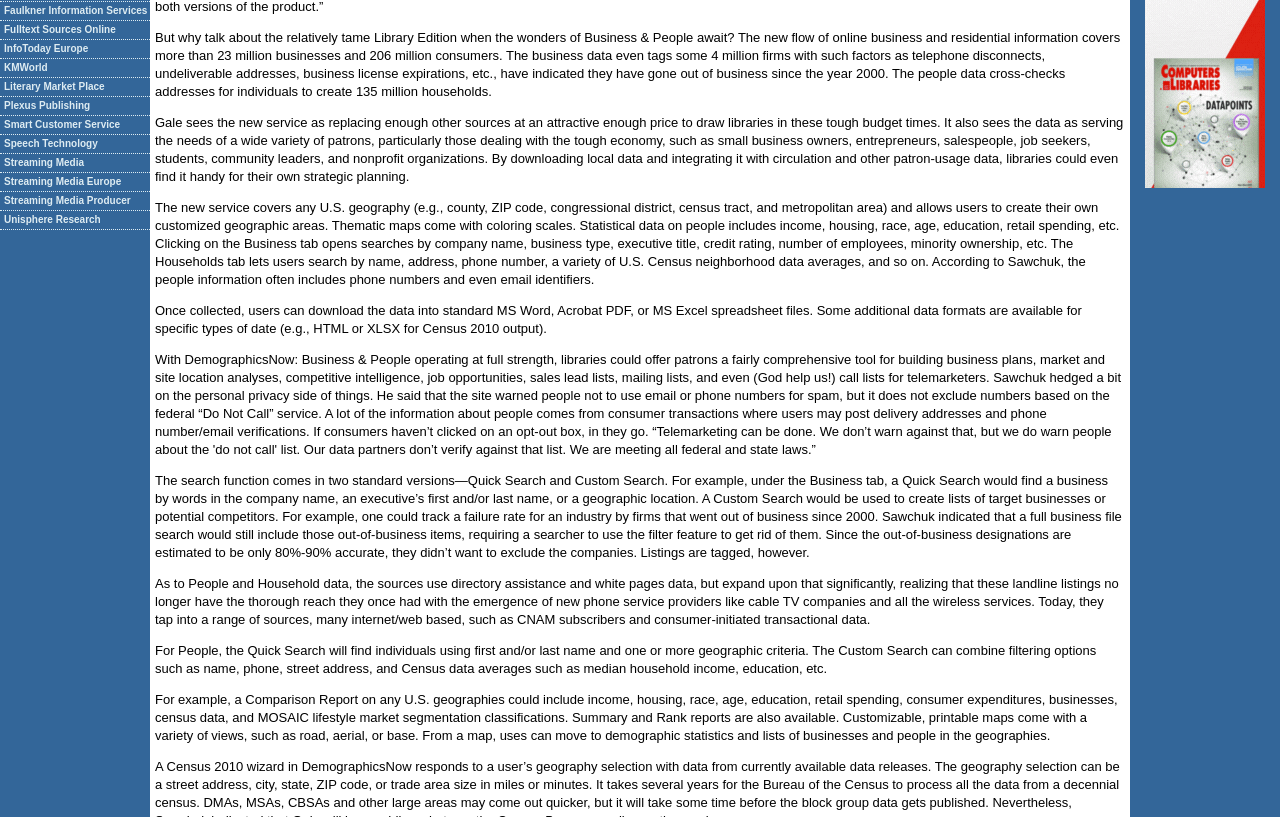Given the element description "Plexus Publishing" in the screenshot, predict the bounding box coordinates of that UI element.

[0.0, 0.119, 0.117, 0.142]